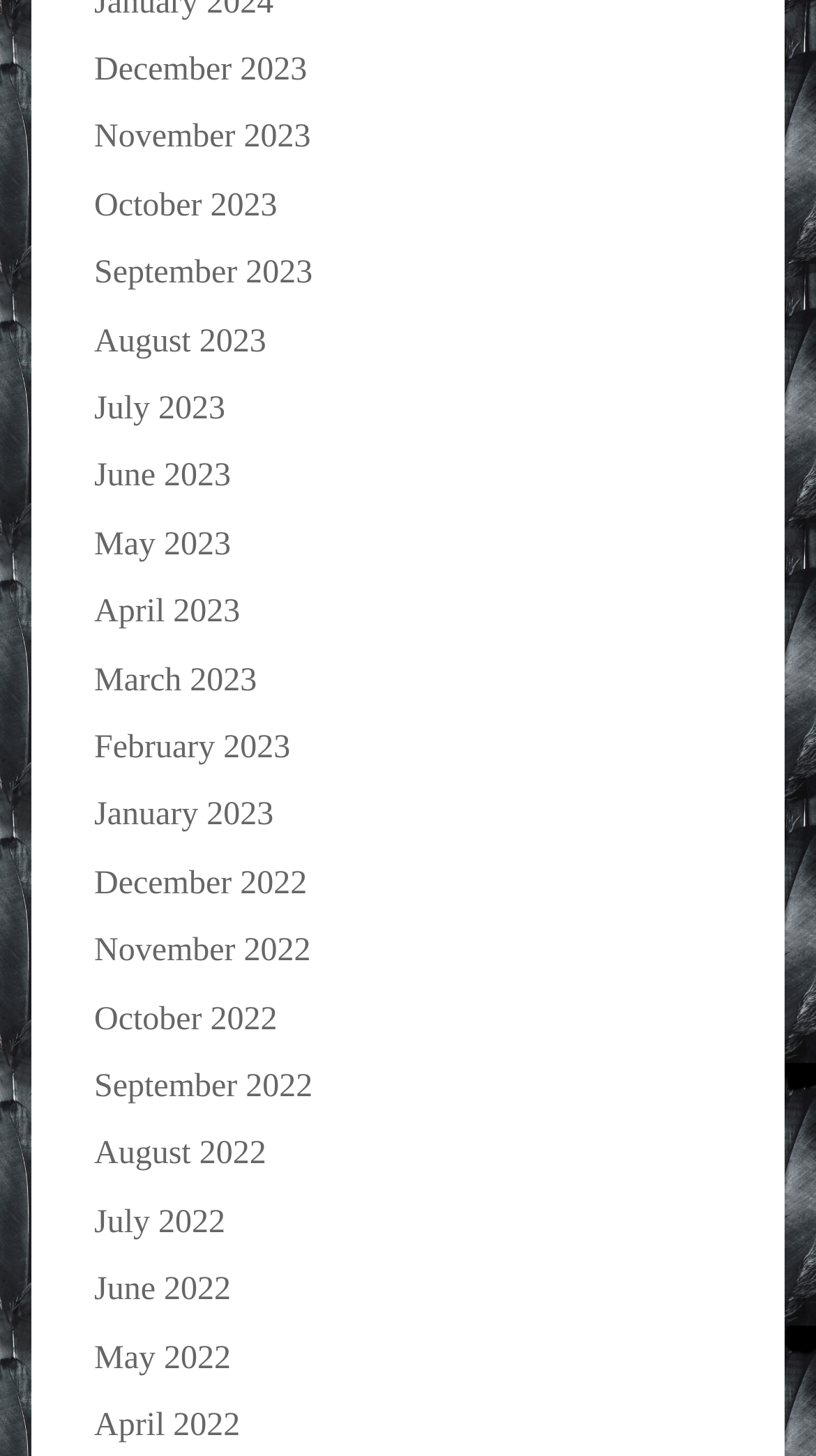What is the pattern of the month names?
Refer to the image and provide a concise answer in one word or phrase.

Monthly sequence